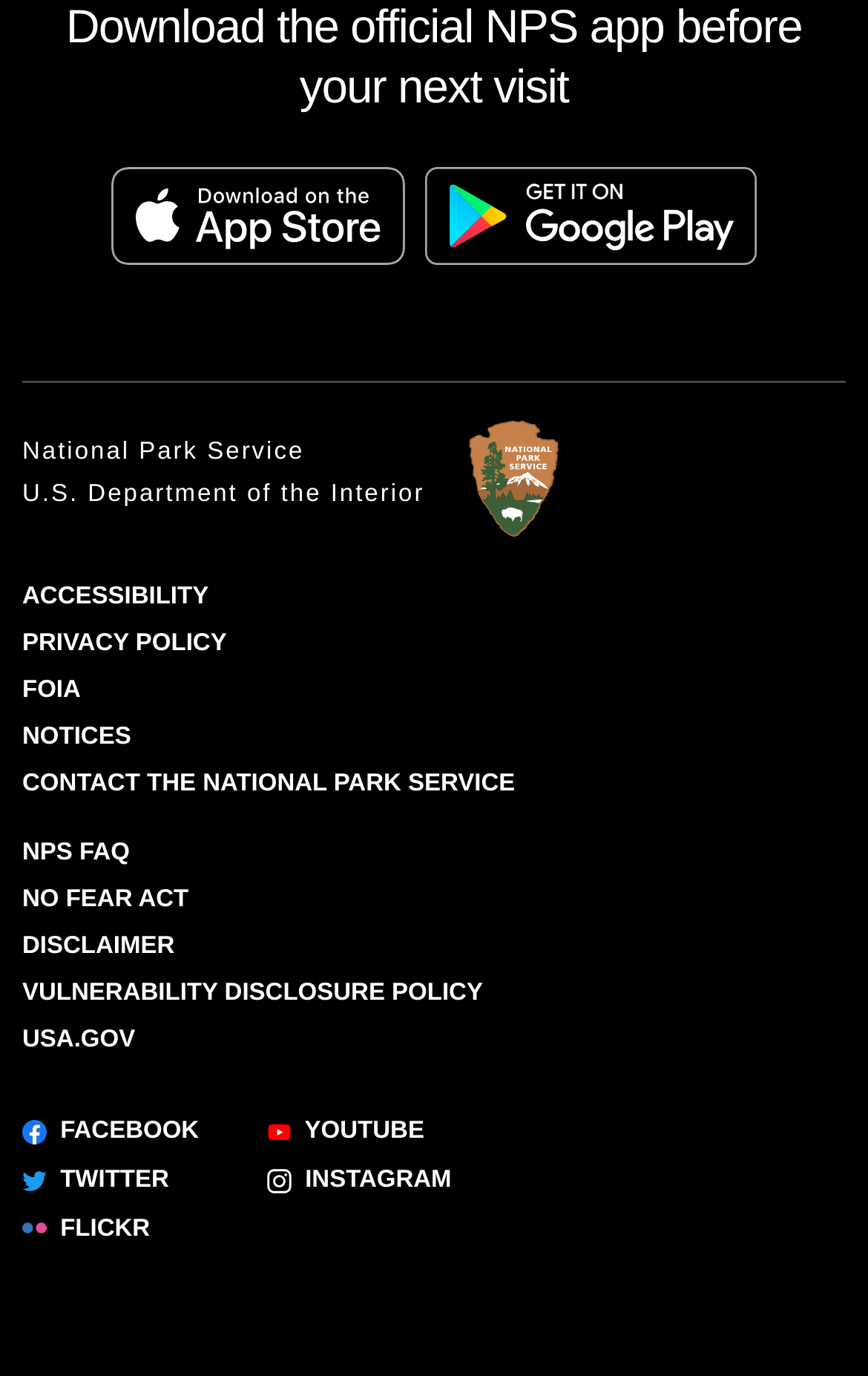How many social media platforms are linked on this webpage?
Please provide a single word or phrase based on the screenshot.

5